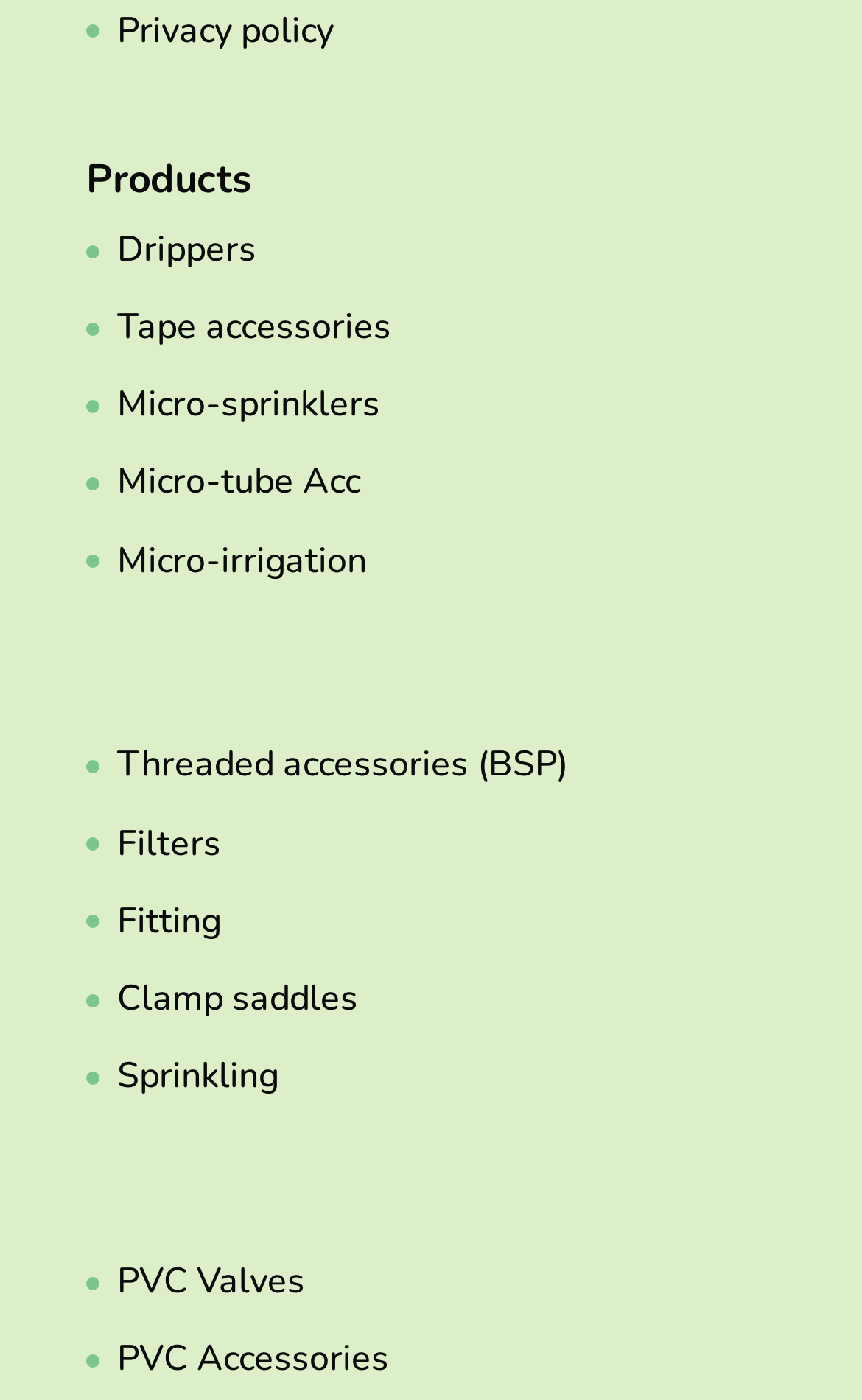What is the first product category listed?
Please answer the question with as much detail as possible using the screenshot.

The first product category listed is 'Drippers' which is a link element located at [0.136, 0.161, 0.297, 0.196] with the OCR text 'Drippers'.